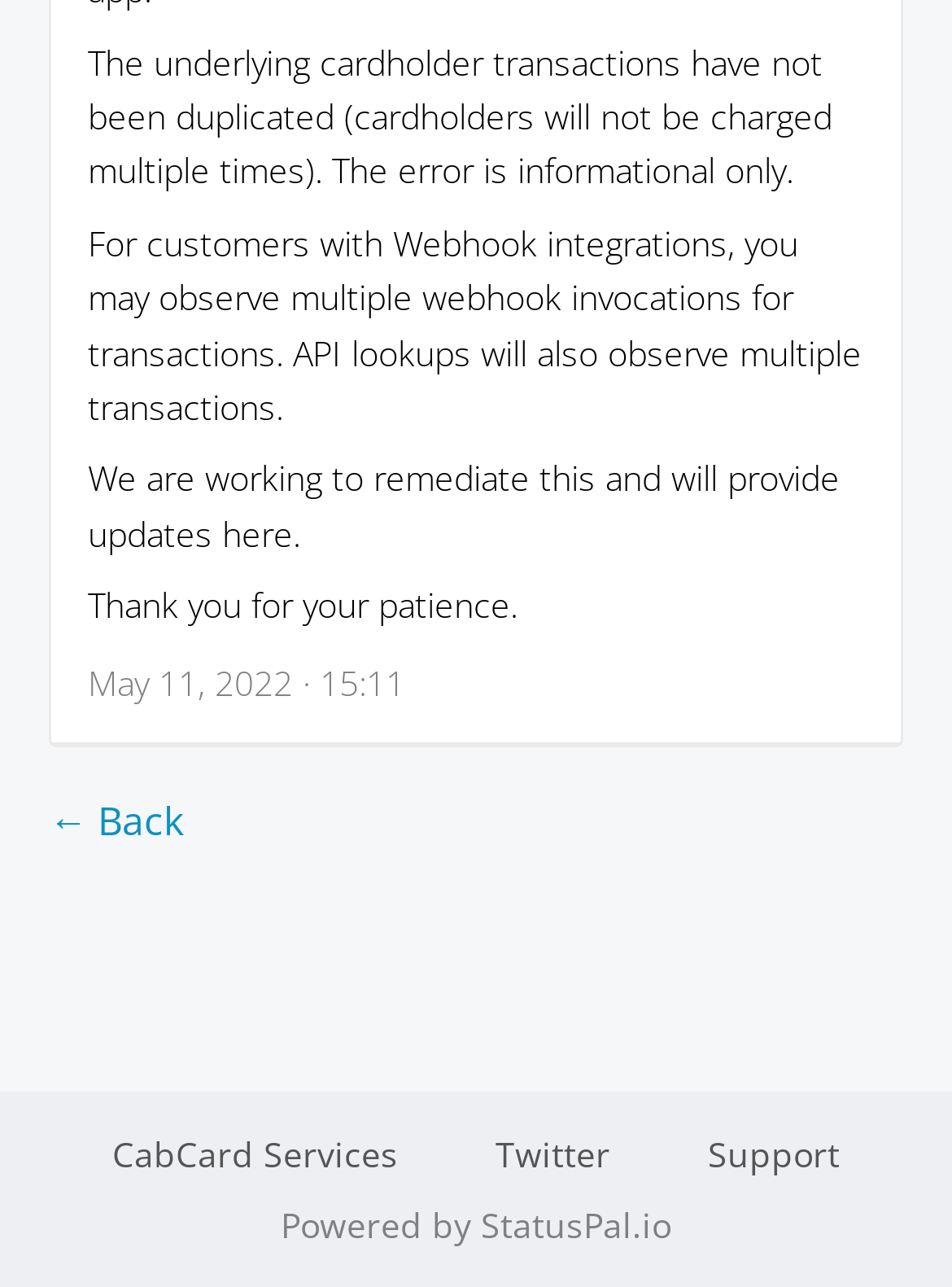What is the purpose of the webpage?
Offer a detailed and exhaustive answer to the question.

The webpage appears to be a status update page, providing information about an issue with cardholder transactions and assuring users that the error is informational only and being worked on.